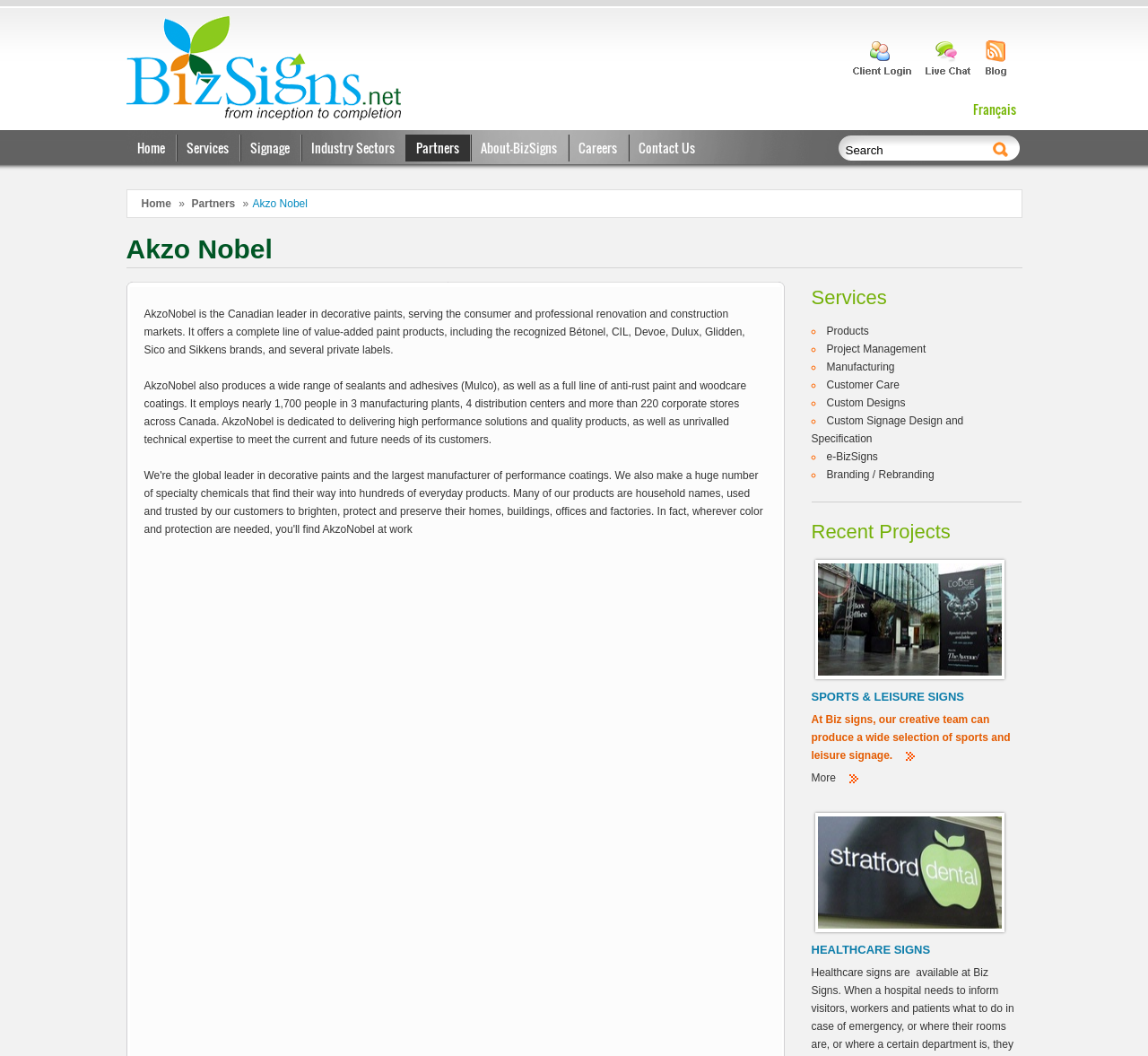Find and indicate the bounding box coordinates of the region you should select to follow the given instruction: "Click on Home".

None